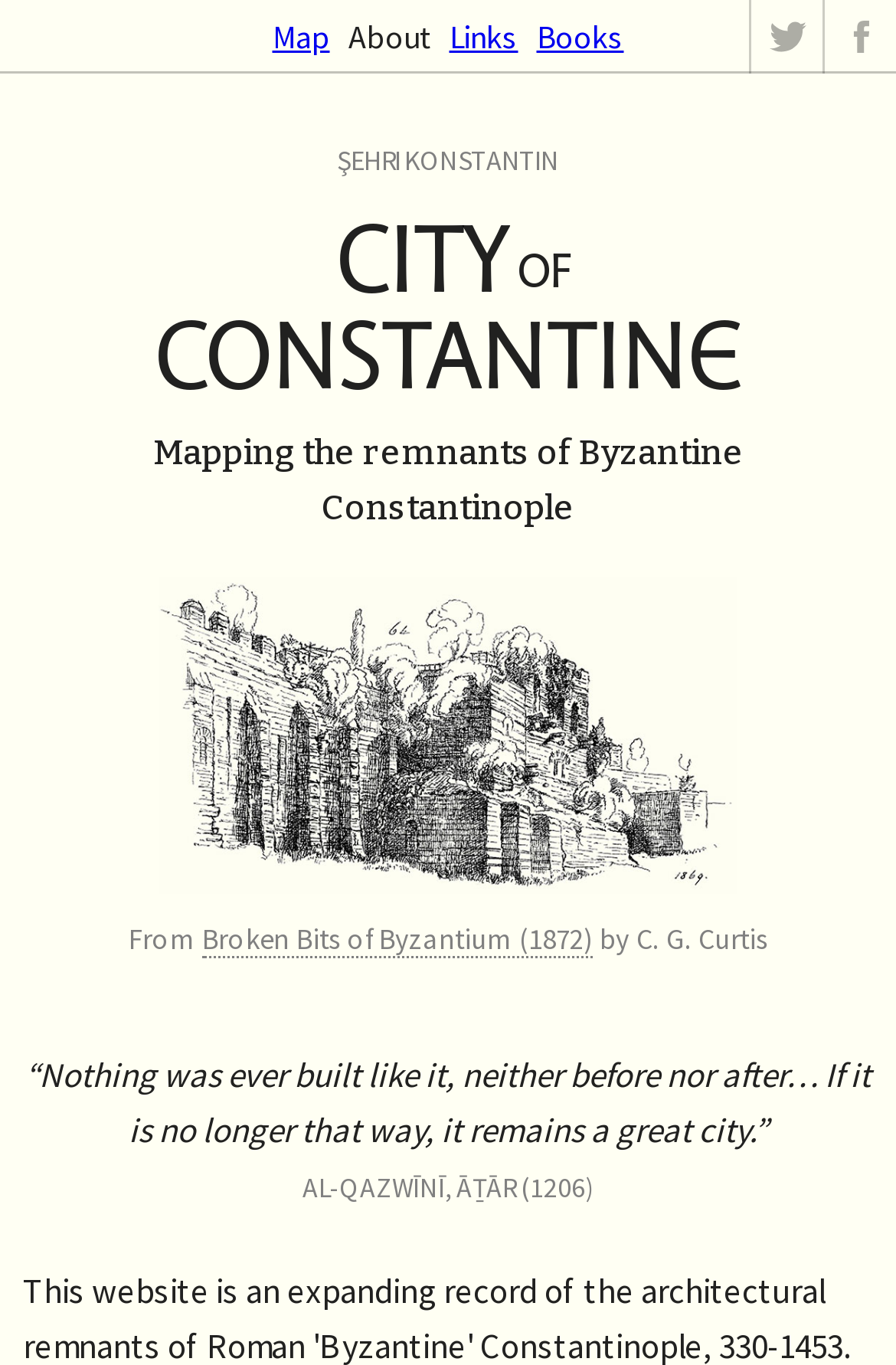Could you determine the bounding box coordinates of the clickable element to complete the instruction: "View the map"? Provide the coordinates as four float numbers between 0 and 1, i.e., [left, top, right, bottom].

[0.294, 0.012, 0.378, 0.042]